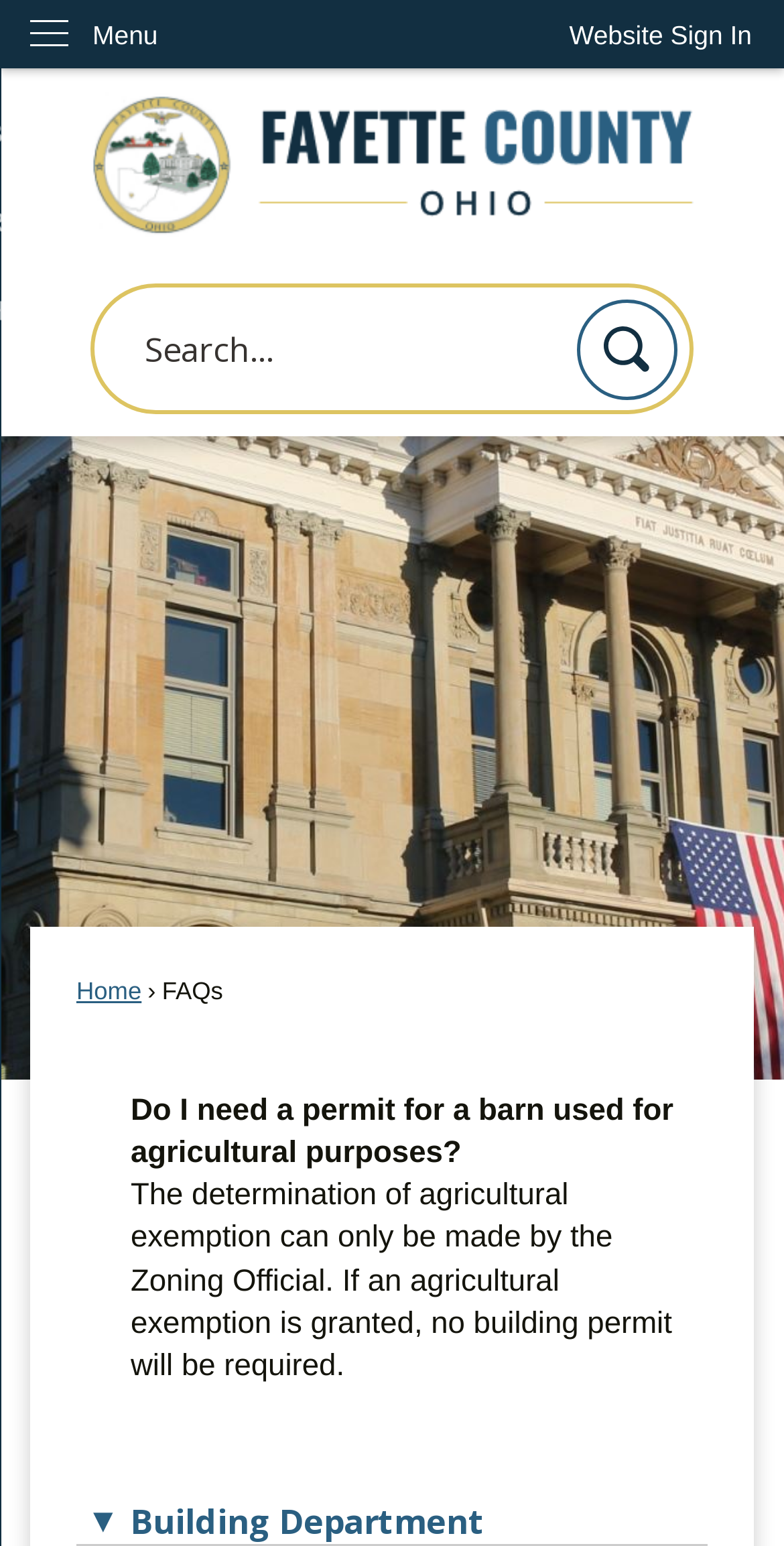What is the function of the 'Search' button?
Based on the image, provide a one-word or brief-phrase response.

To search